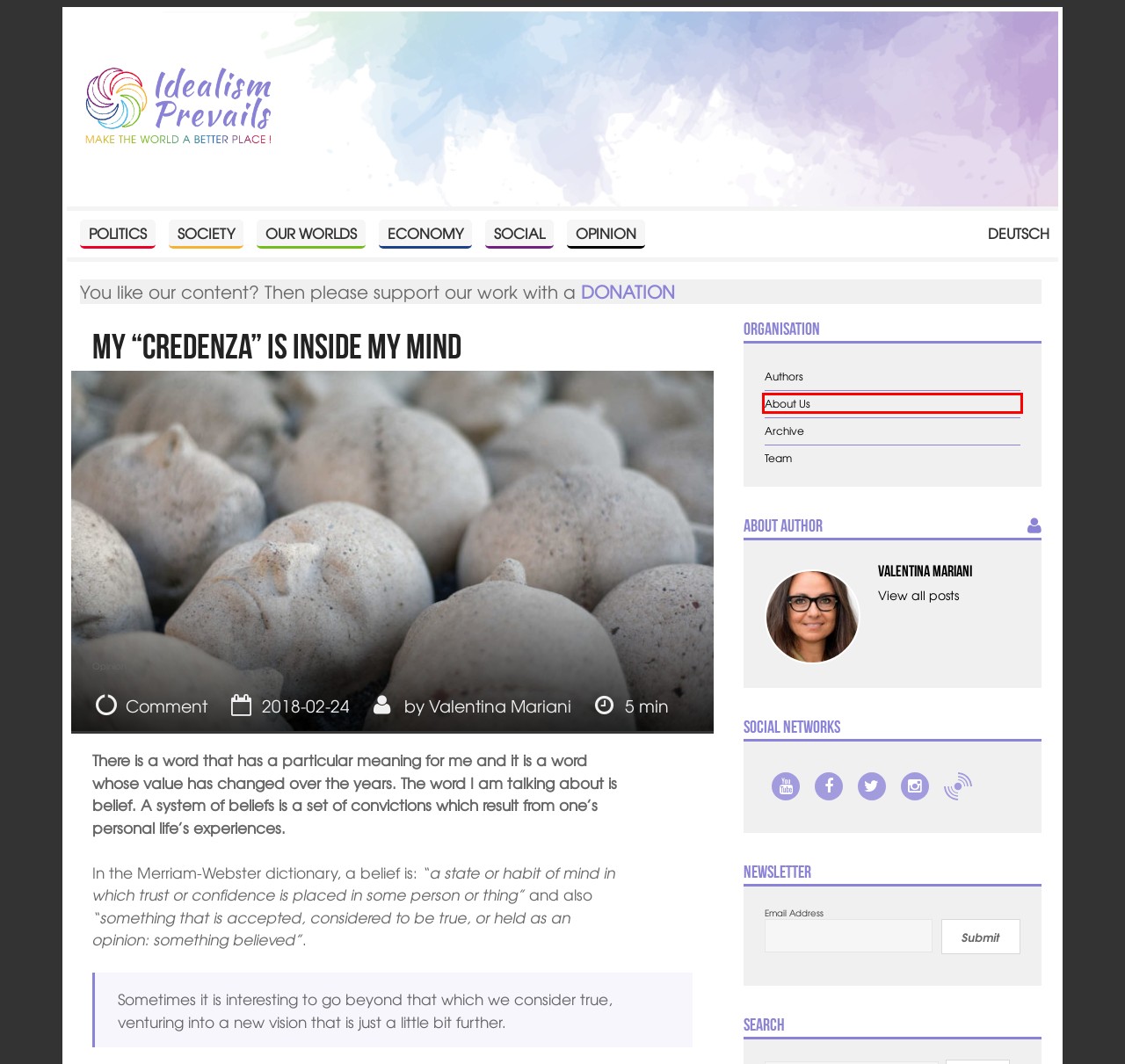You have a screenshot of a webpage with a red bounding box around an element. Select the webpage description that best matches the new webpage after clicking the element within the red bounding box. Here are the descriptions:
A. Our Worlds - Idealism Prevails
B. Social - Idealism Prevails
C. Archive - Idealism Prevails
D. Authors - Idealism Prevails
E. Economy - Idealism Prevails
F. About Us - Idealism Prevails
G. Valentina Mariani - Idealism Prevails
H. Meine „Kredenz“ steckt in meinem Kopf - Idealism Prevails

F